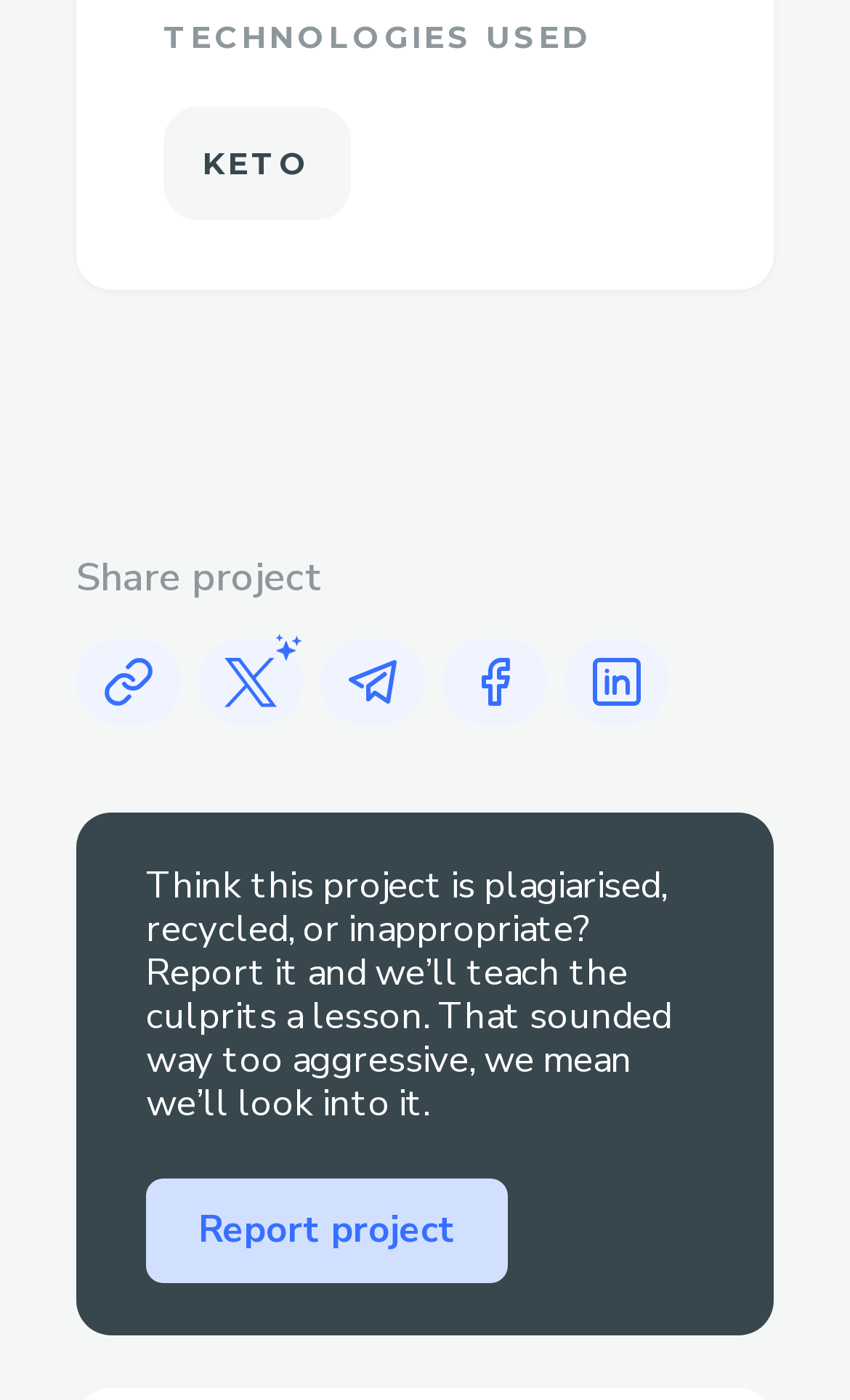Could you highlight the region that needs to be clicked to execute the instruction: "Open the 'MARINE' menu"?

None